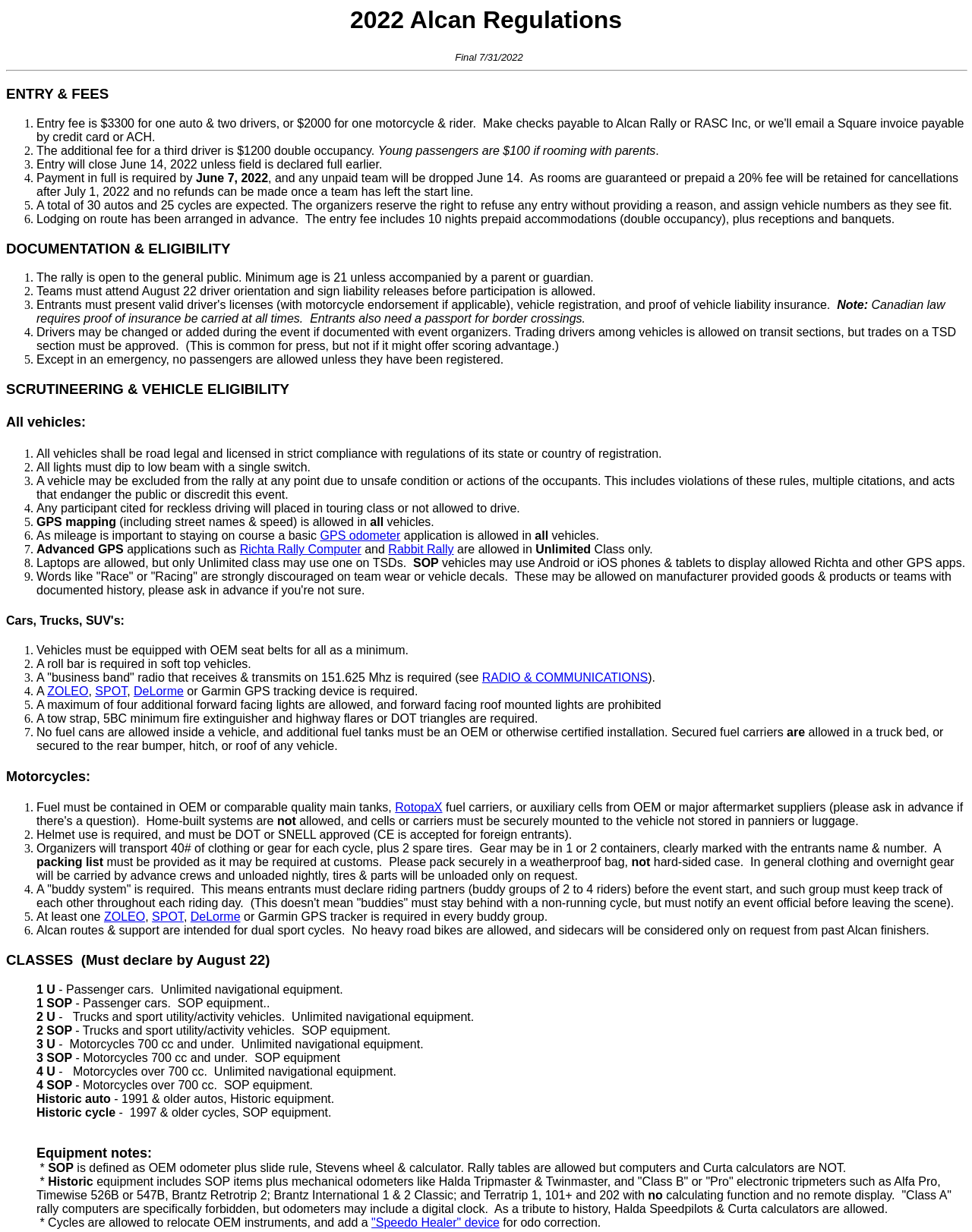Specify the bounding box coordinates (top-left x, top-left y, bottom-right x, bottom-right y) of the UI element in the screenshot that matches this description: GPS odometer

[0.329, 0.43, 0.412, 0.44]